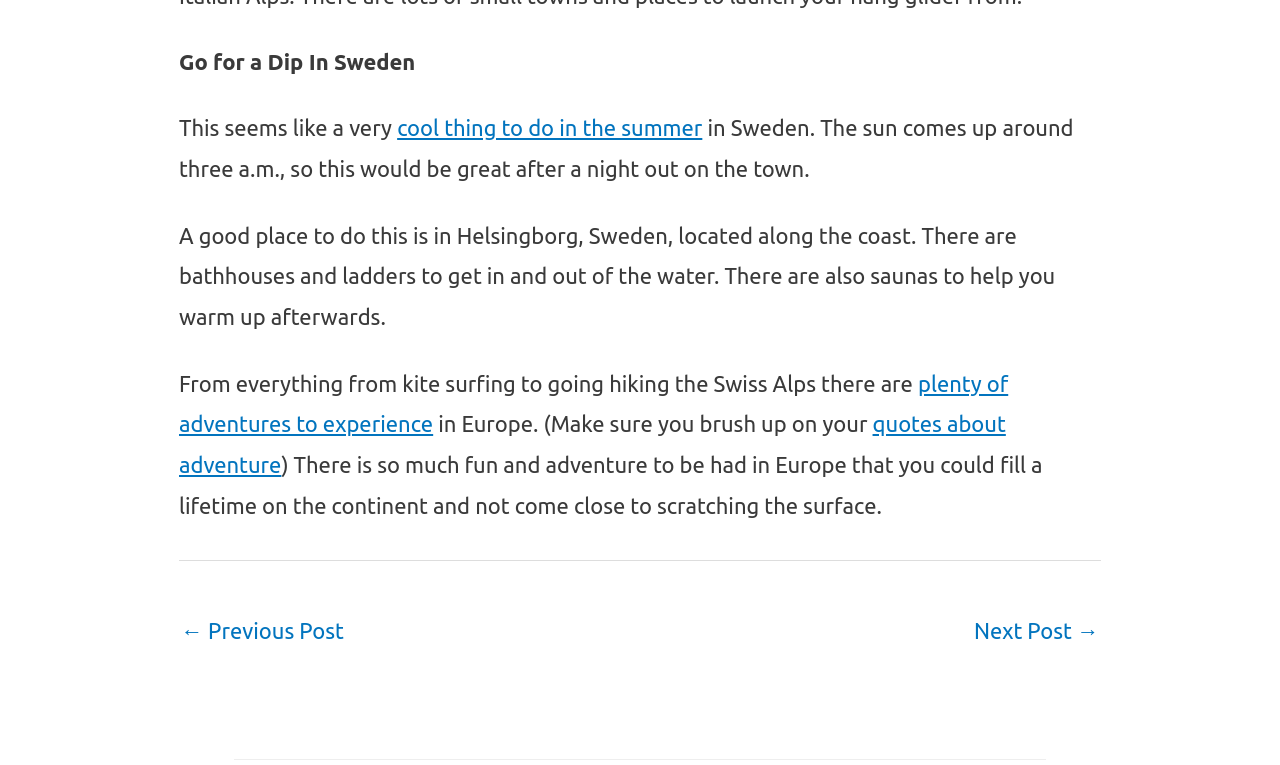What is the purpose of the bathhouses and ladders in Helsingborg?
Answer the question with detailed information derived from the image.

According to the webpage, the bathhouses and ladders in Helsingborg, Sweden are provided to help people get in and out of the water, making it a convenient and safe place to enjoy water activities.